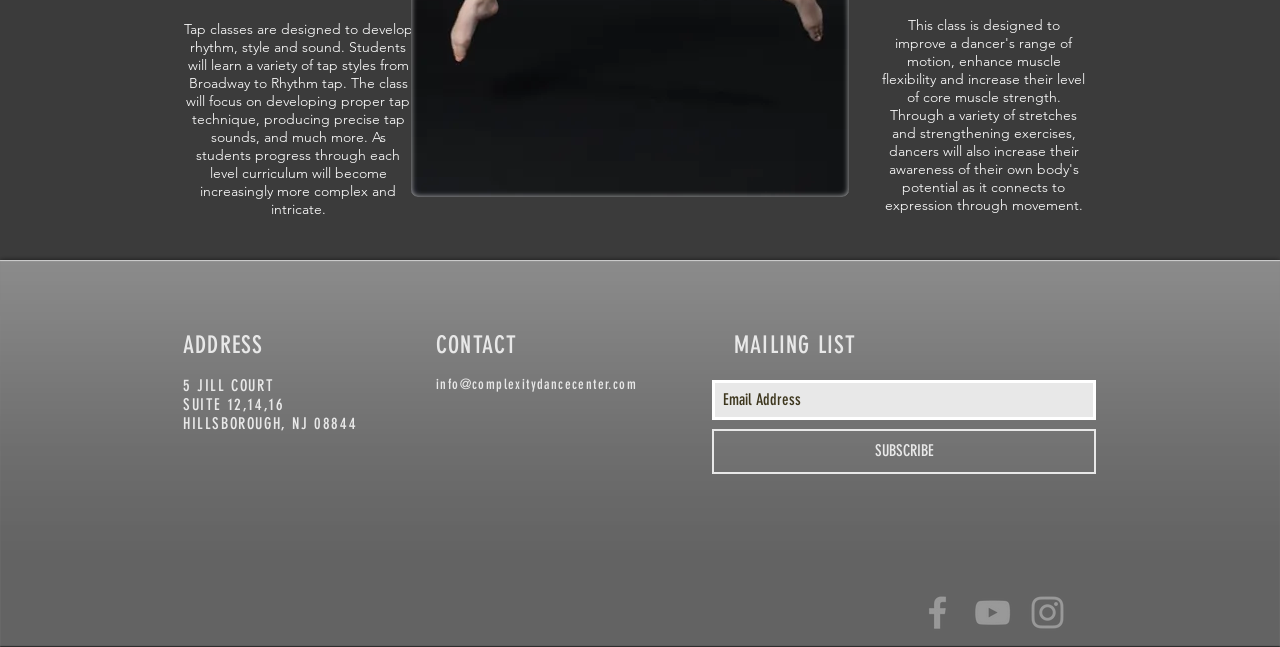What social media platforms are linked on the webpage?
Provide a comprehensive and detailed answer to the question.

The webpage has a 'Social Bar' region that contains links to Facebook, YouTube, and Instagram, represented by their respective icons.